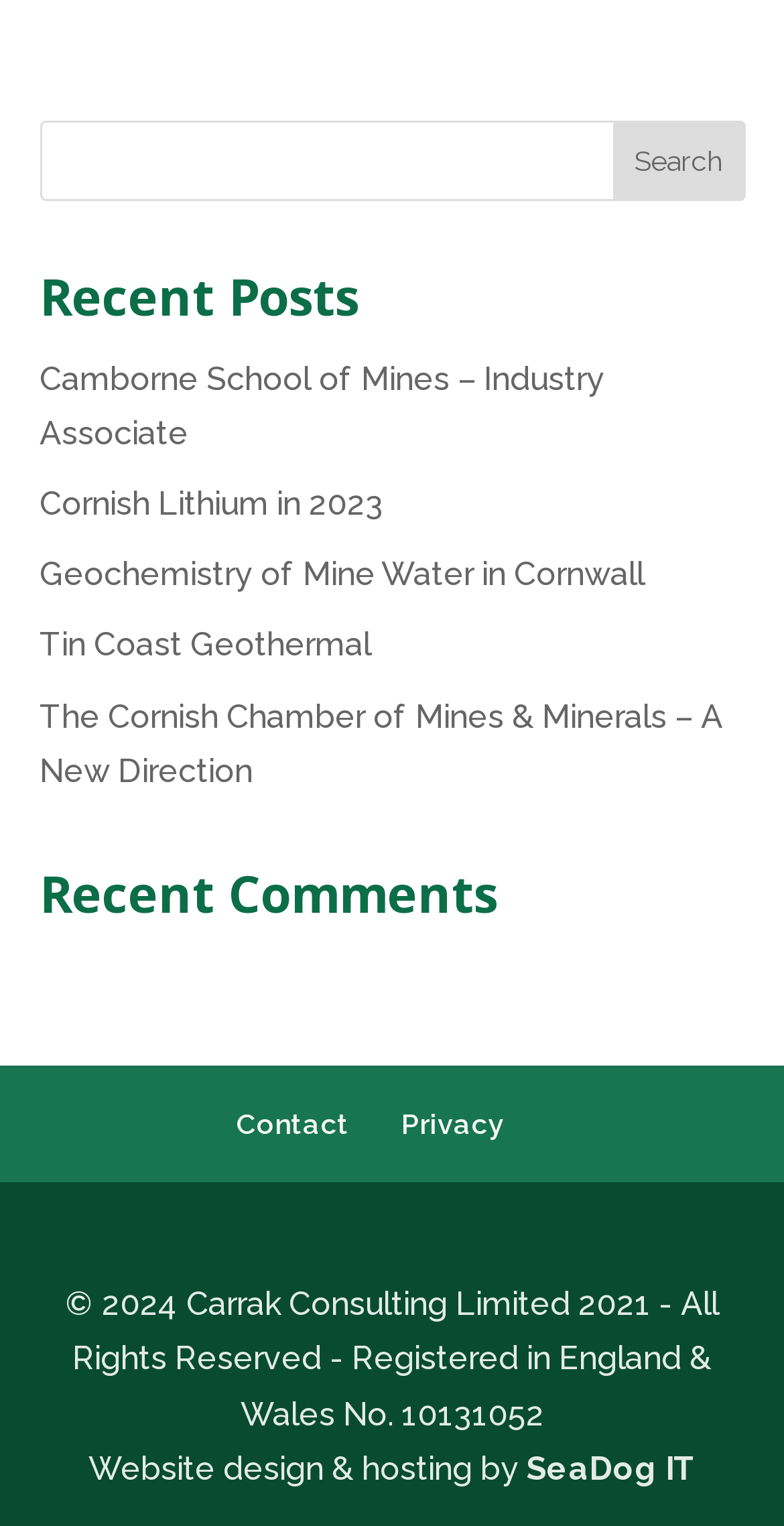Find the bounding box coordinates for the HTML element described as: "Tin Coast Geothermal". The coordinates should consist of four float values between 0 and 1, i.e., [left, top, right, bottom].

[0.05, 0.41, 0.473, 0.435]